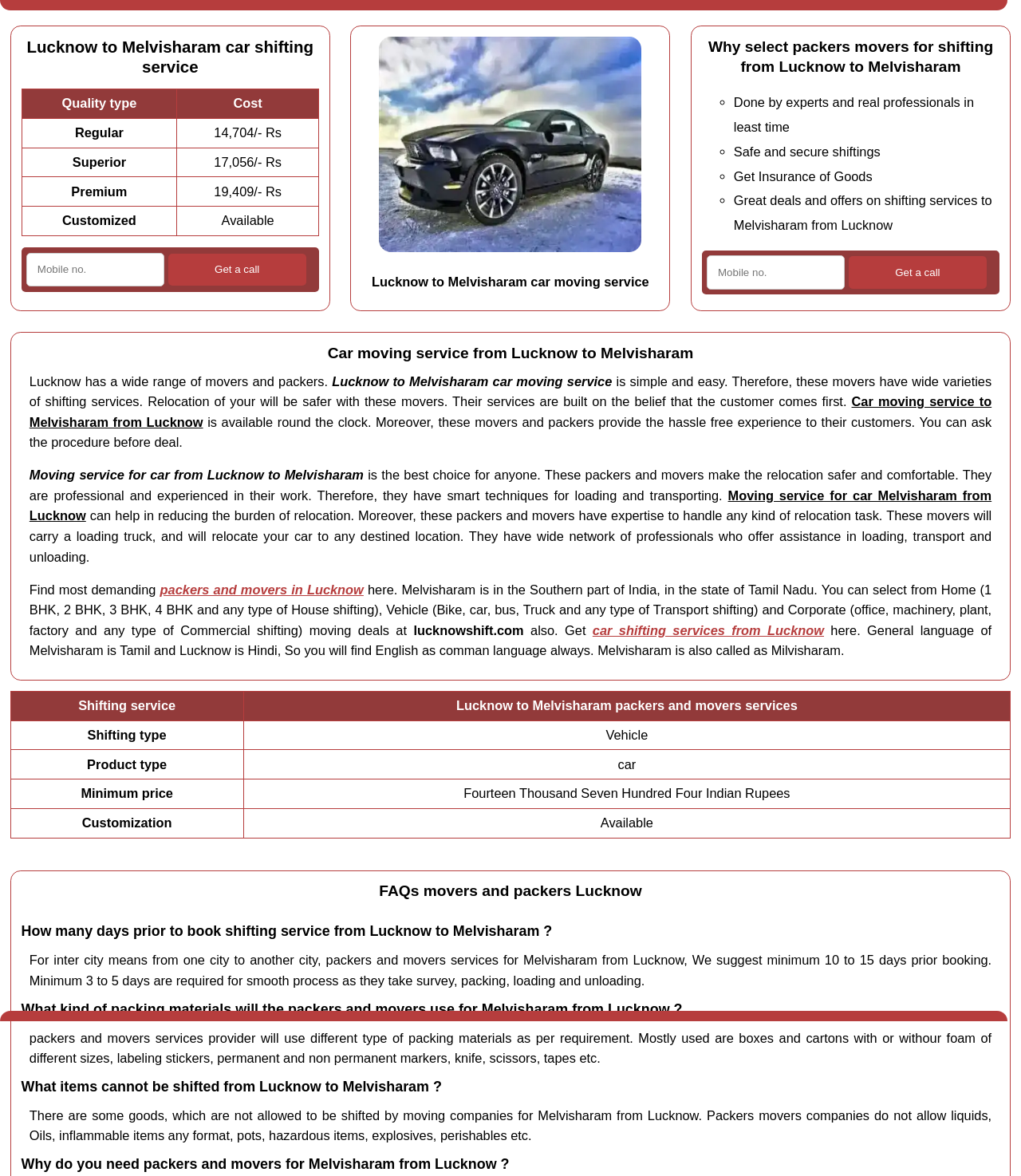What type of goods are not allowed to be shifted by moving companies?
Based on the screenshot, provide a one-word or short-phrase response.

Liquids, Oils, inflammable items, etc.